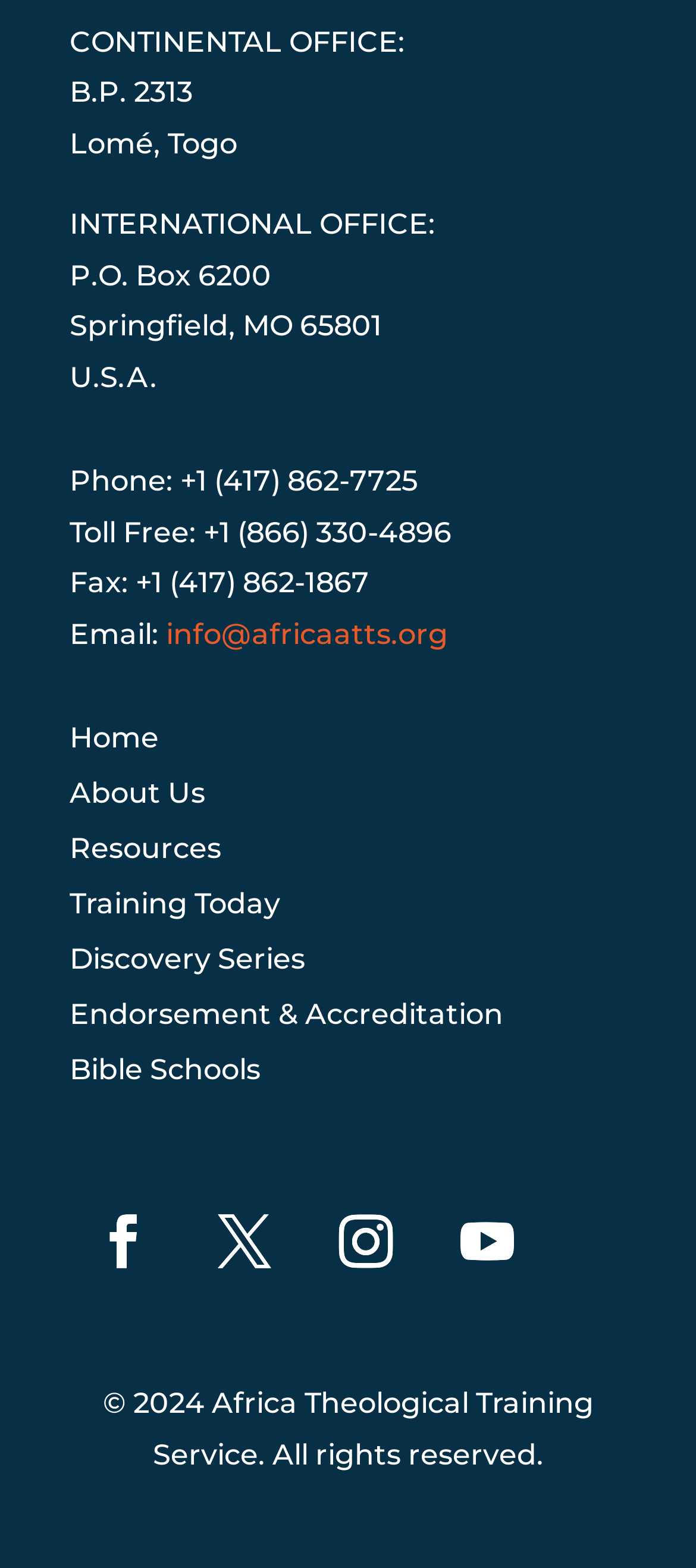Identify the bounding box coordinates for the UI element mentioned here: "9 juin 20239 juin 2023". Provide the coordinates as four float values between 0 and 1, i.e., [left, top, right, bottom].

None